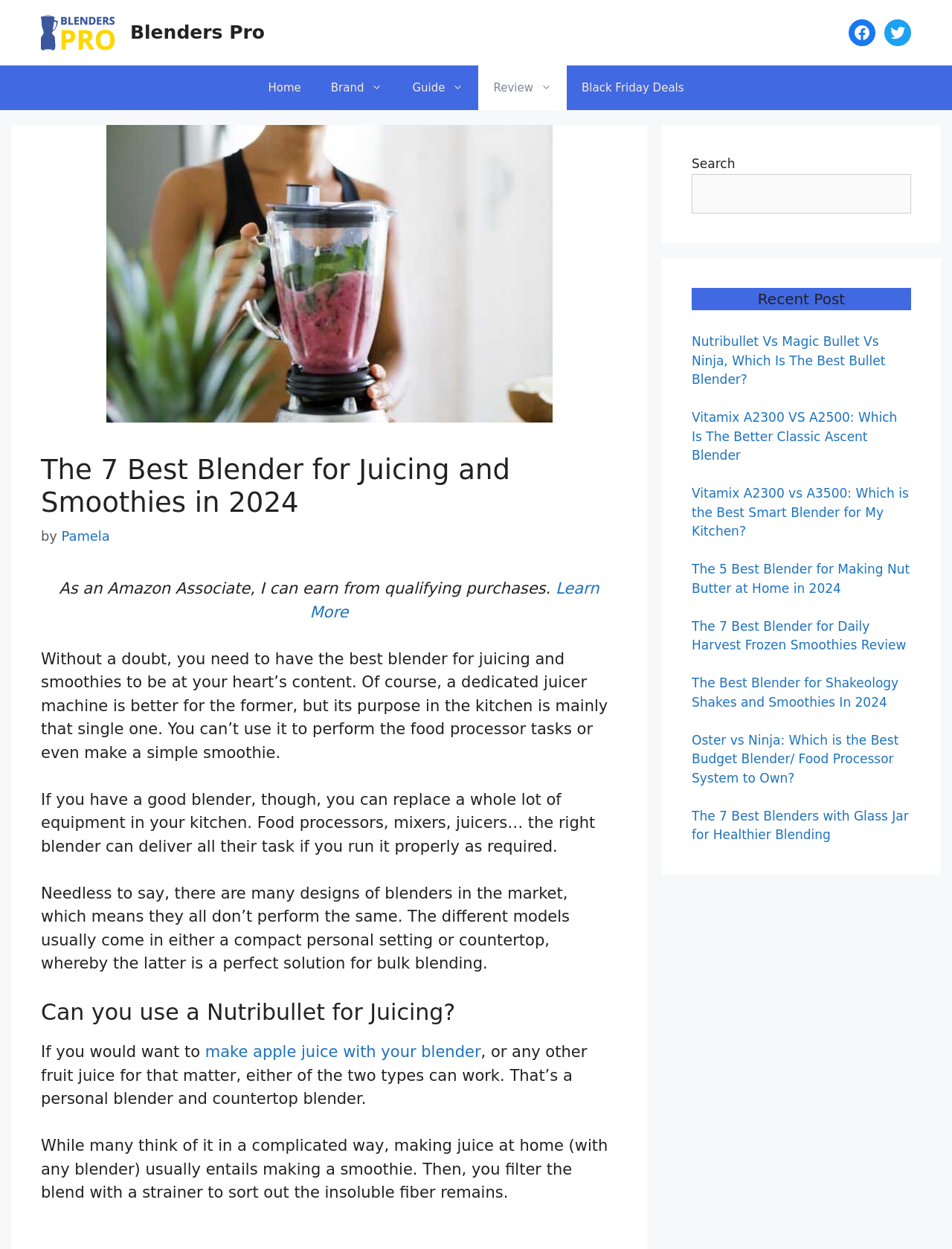Provide the bounding box coordinates of the section that needs to be clicked to accomplish the following instruction: "Sign up for the monthly newsletter."

None